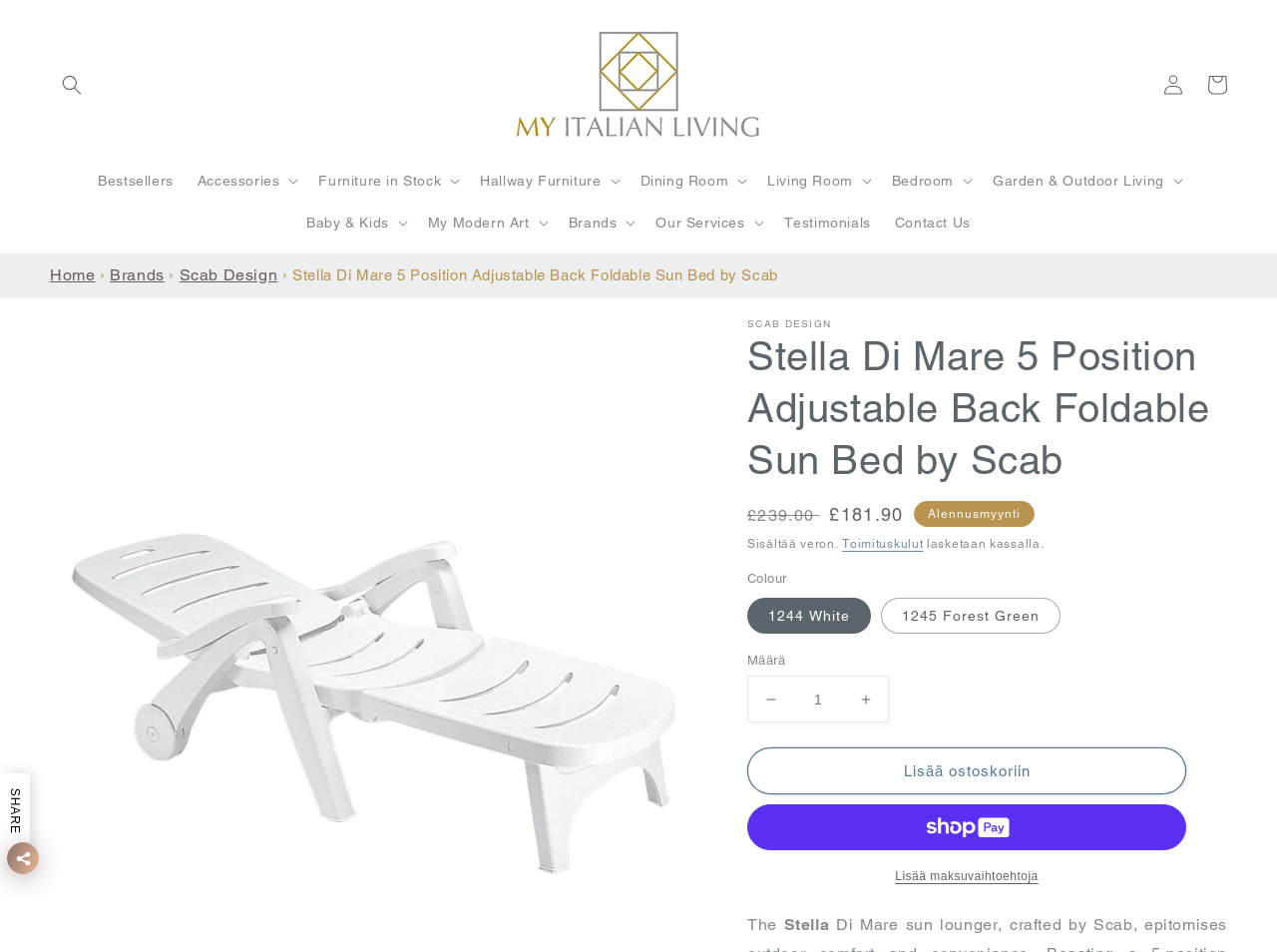Please determine the bounding box coordinates of the clickable area required to carry out the following instruction: "Click on the 'Testimonials' link". The coordinates must be four float numbers between 0 and 1, represented as [left, top, right, bottom].

[0.604, 0.211, 0.691, 0.256]